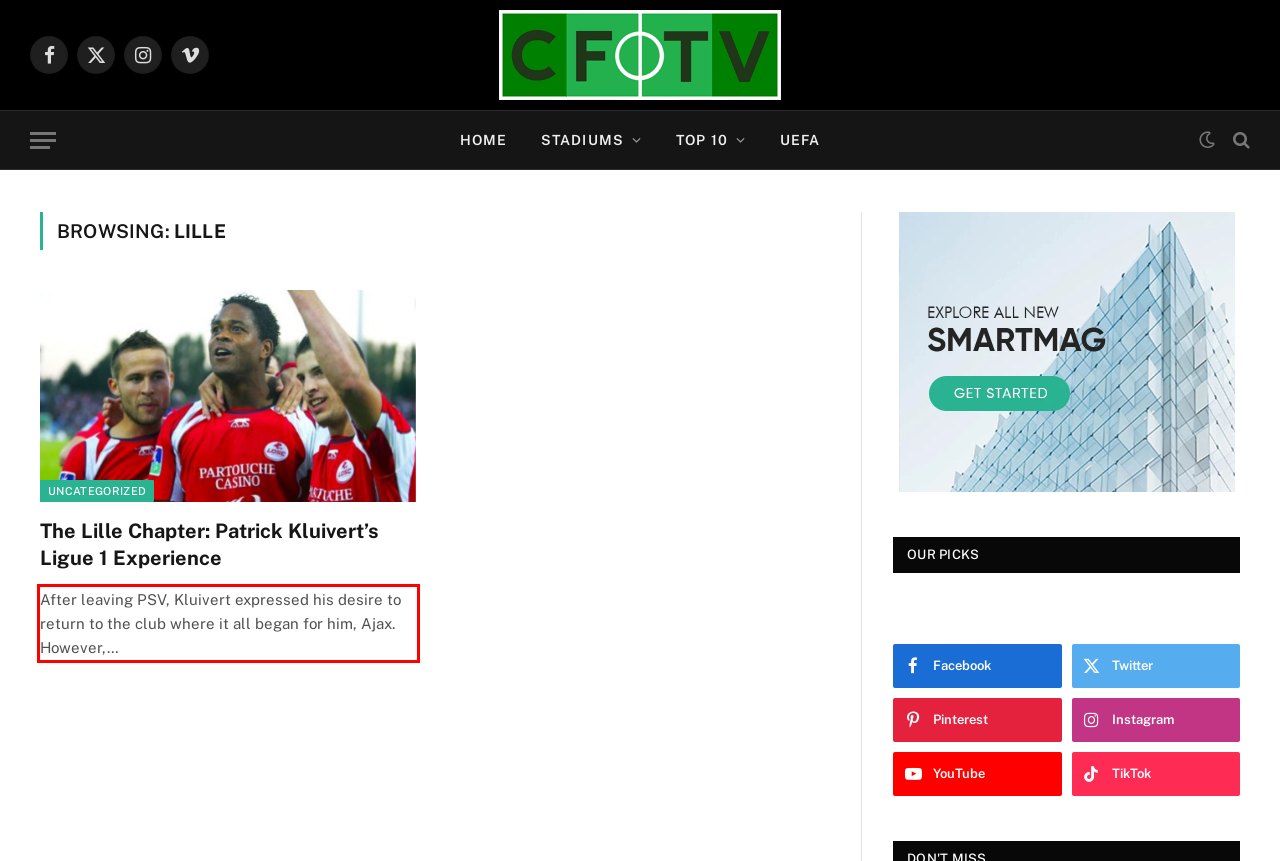Observe the screenshot of the webpage, locate the red bounding box, and extract the text content within it.

After leaving PSV, Kluivert expressed his desire to return to the club where it all began for him, Ajax. However,…